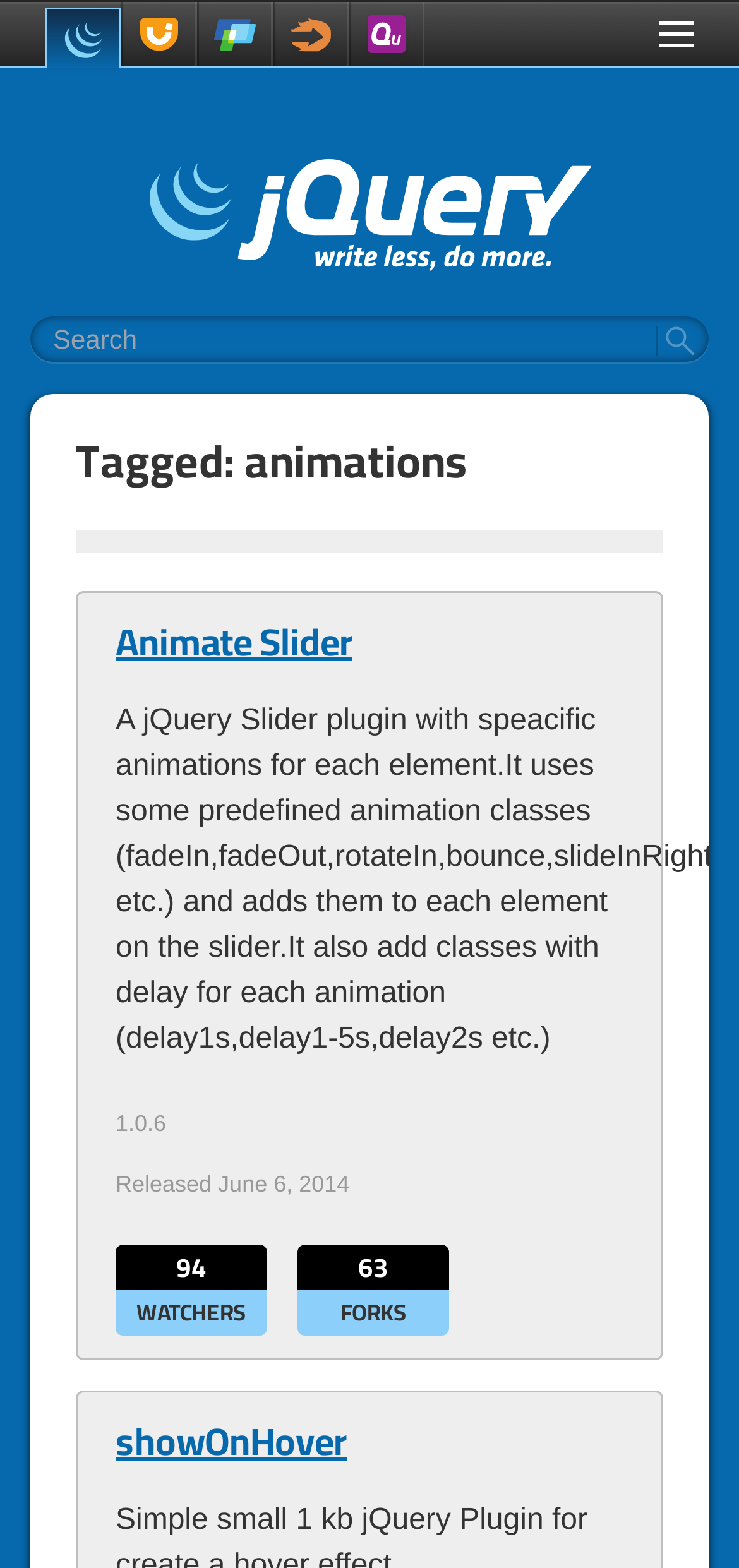How many plugins are listed on this page?
Please provide a single word or phrase as the answer based on the screenshot.

1